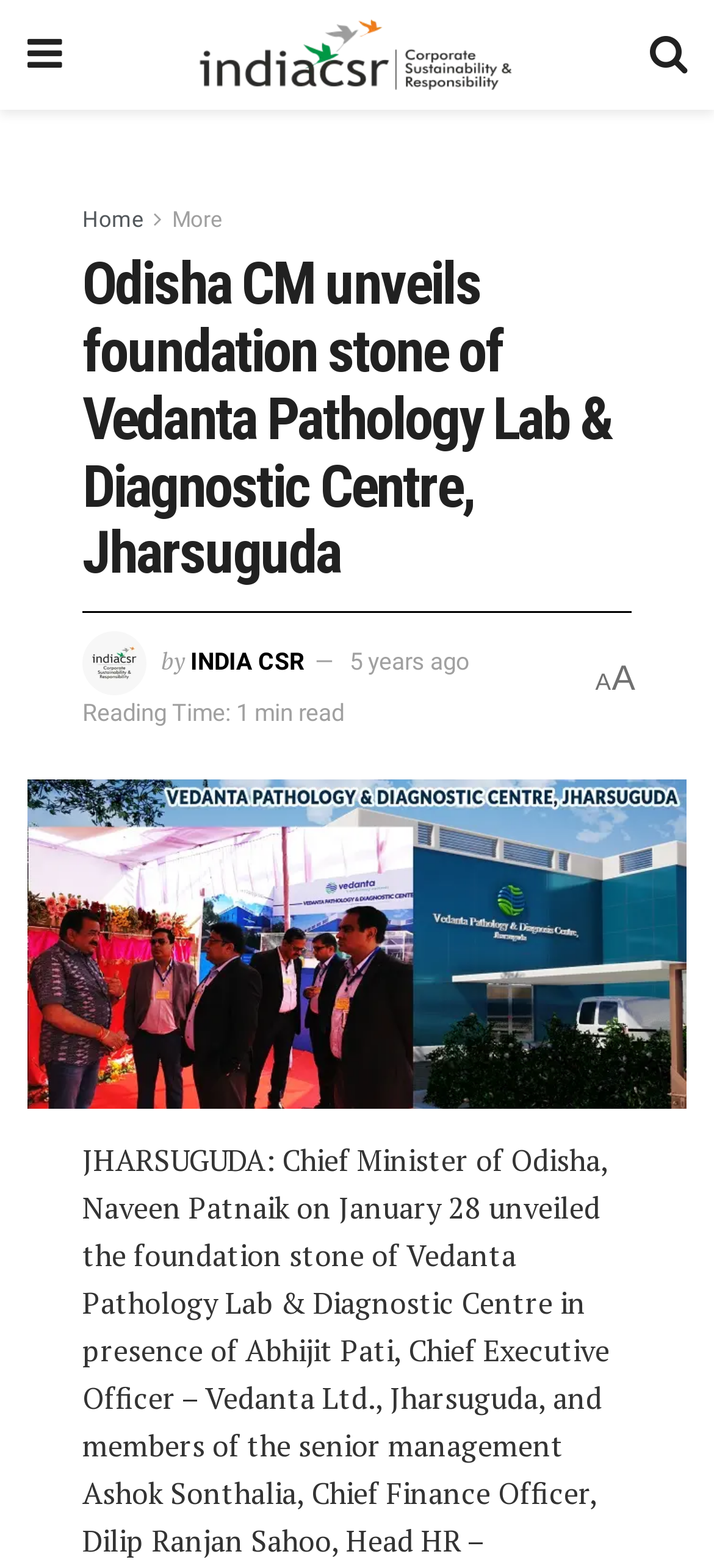Identify the bounding box coordinates for the UI element described by the following text: "alt="India CSR"". Provide the coordinates as four float numbers between 0 and 1, in the format [left, top, right, bottom].

[0.28, 0.012, 0.717, 0.058]